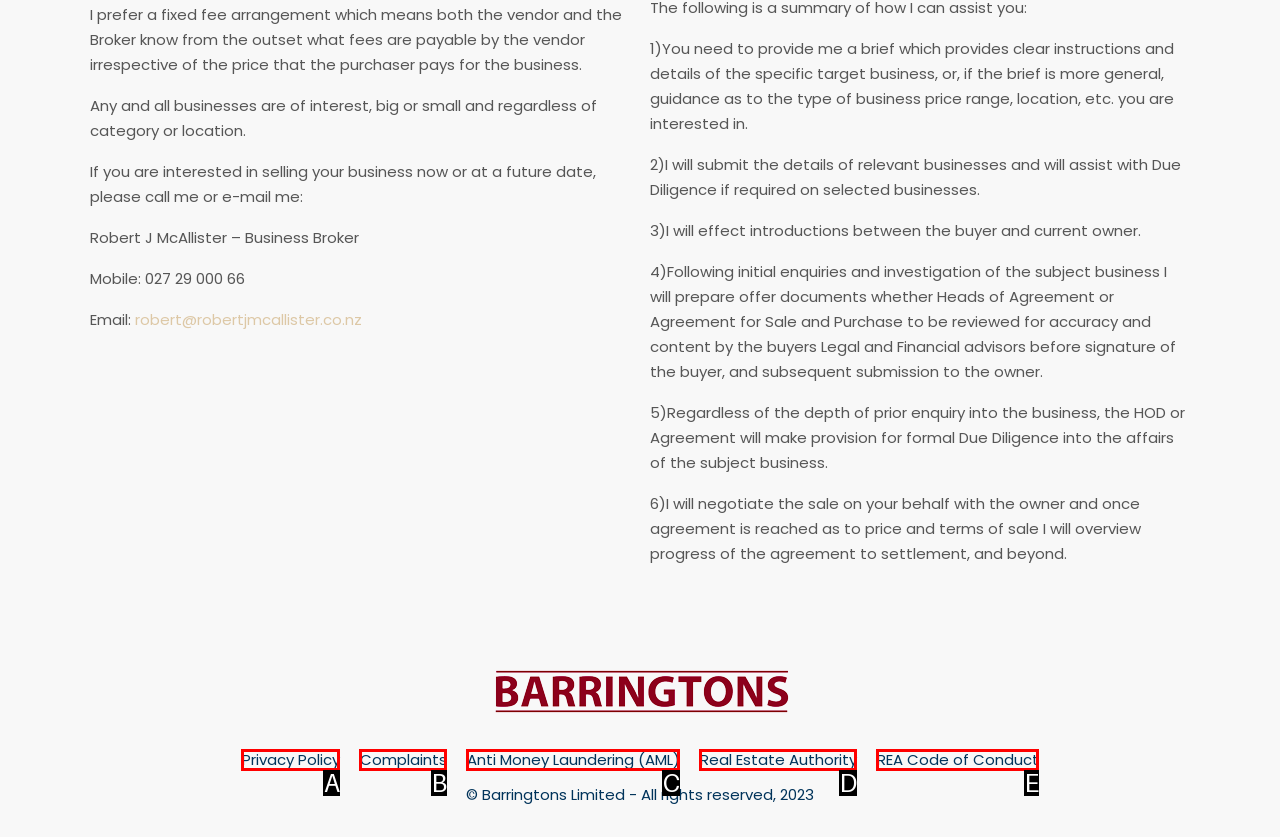Select the letter that aligns with the description: contact. Answer with the letter of the selected option directly.

None